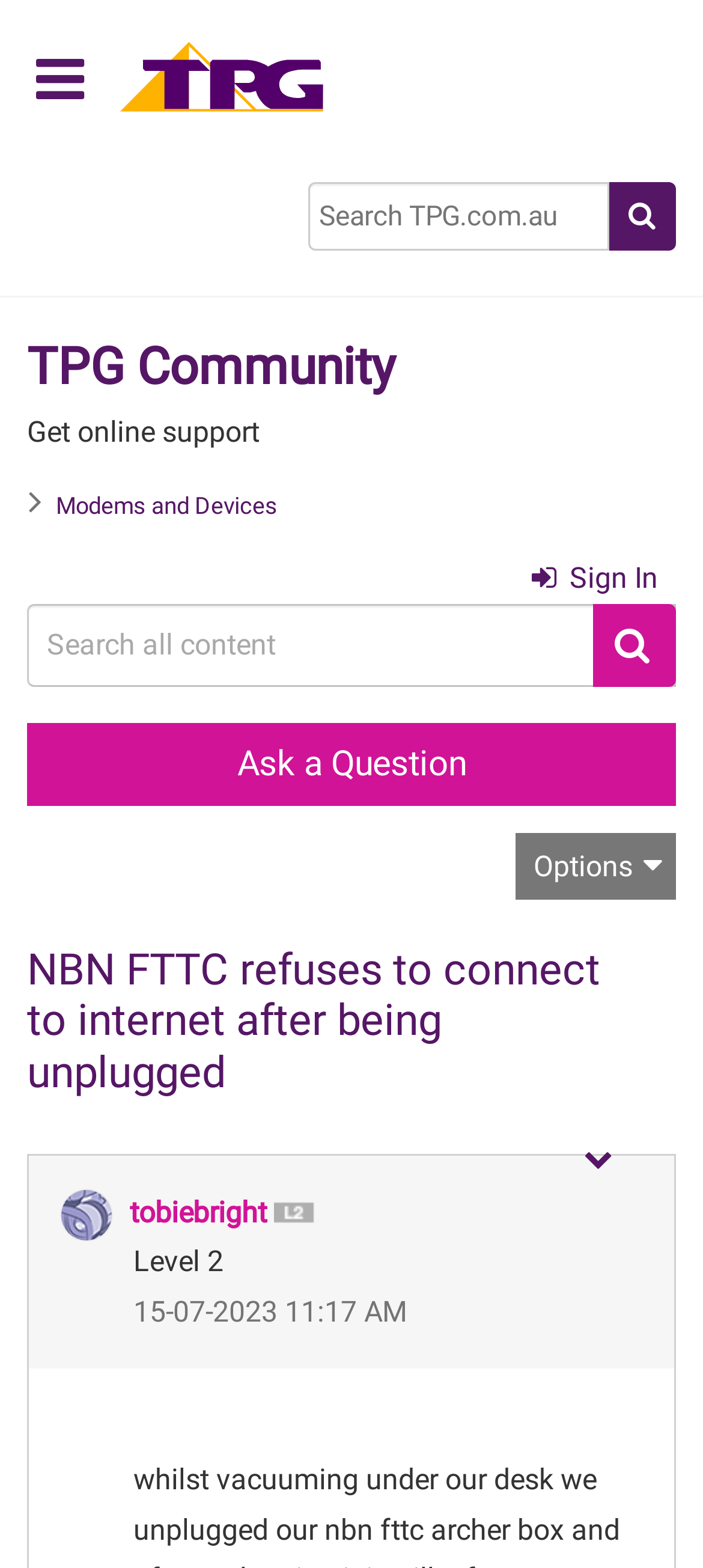Locate the bounding box coordinates of the element you need to click to accomplish the task described by this instruction: "Go to the home page".

[0.162, 0.044, 0.469, 0.066]